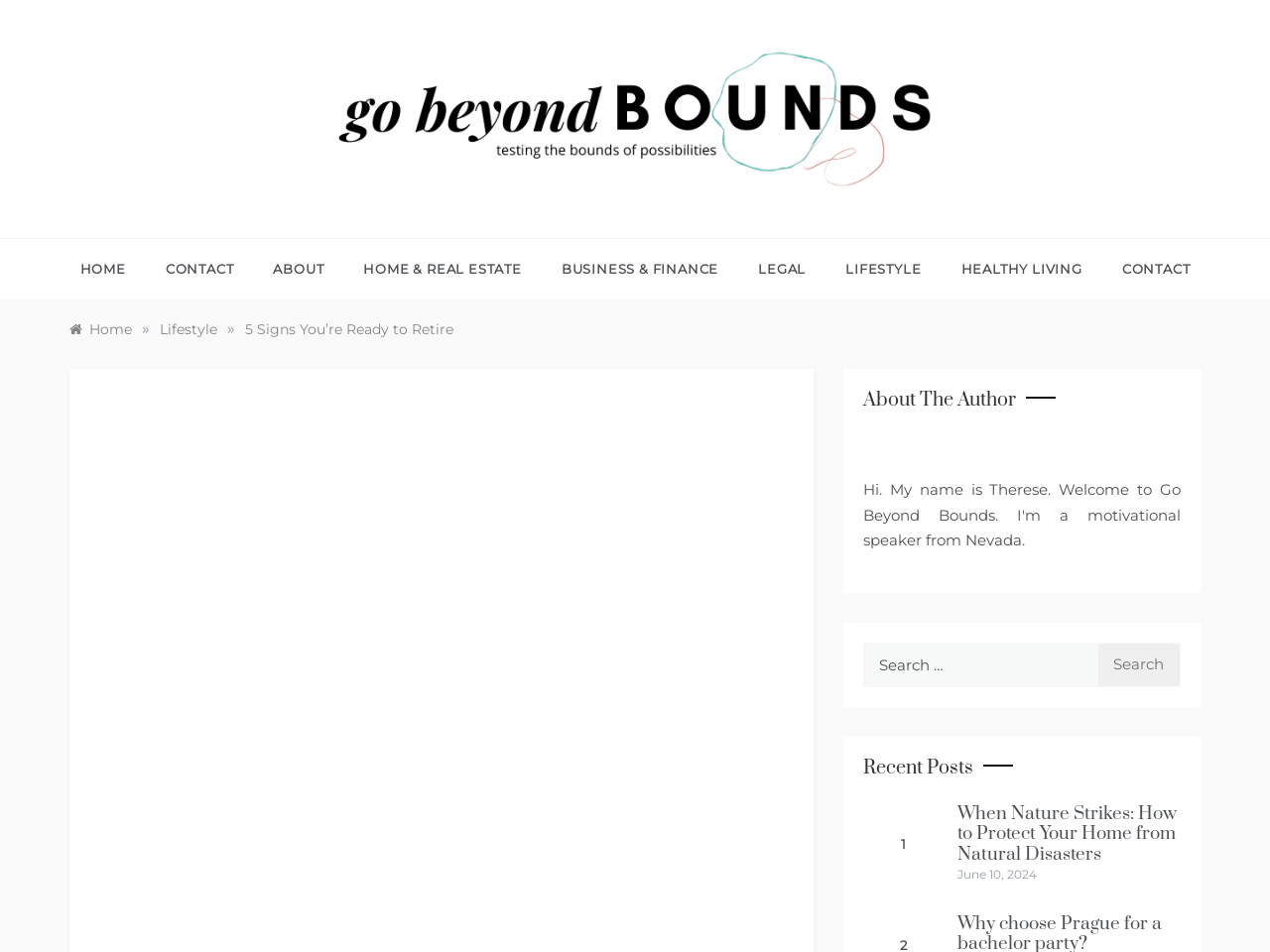Extract the bounding box coordinates for the described element: "Healthy Living". The coordinates should be represented as four float numbers between 0 and 1: [left, top, right, bottom].

[0.741, 0.251, 0.868, 0.314]